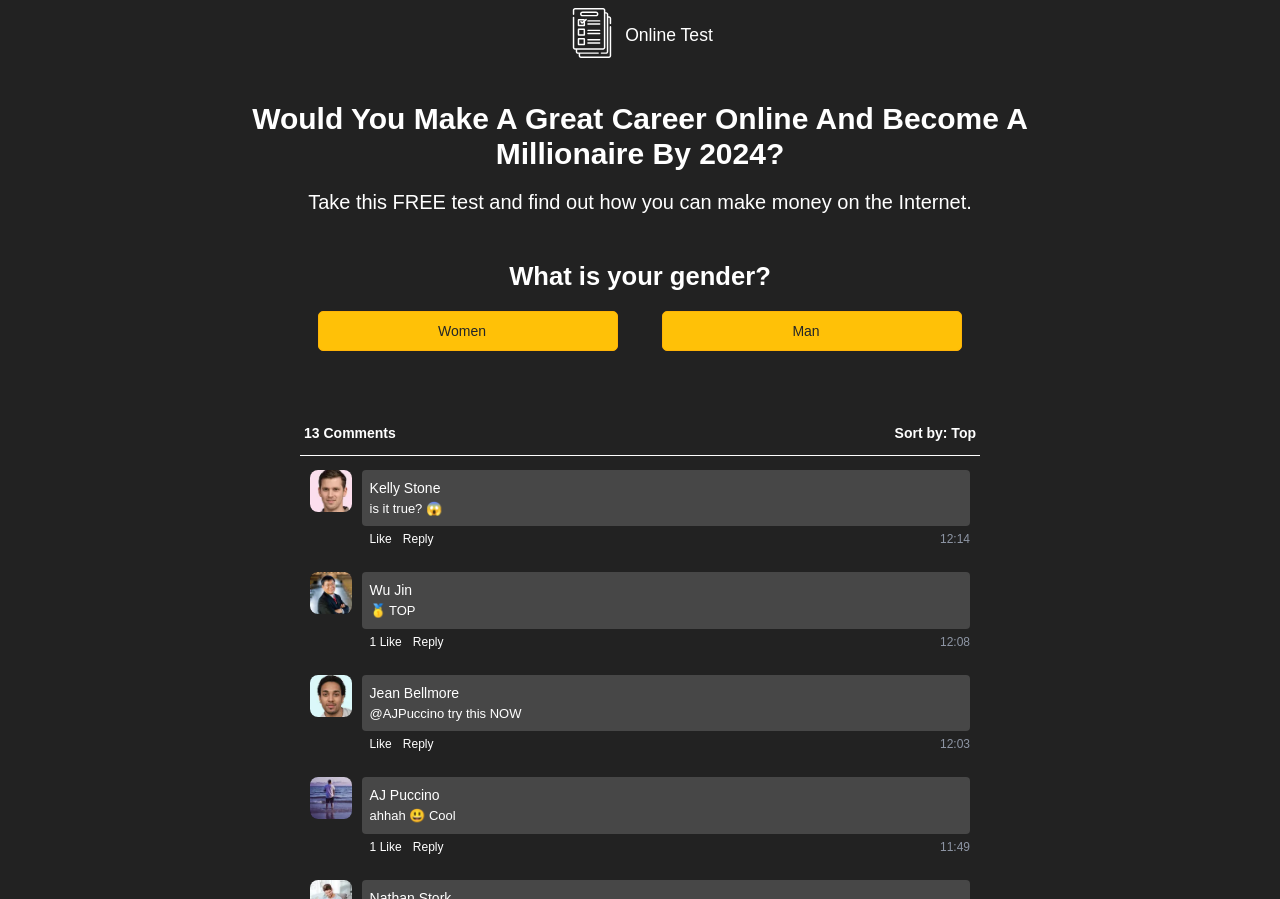Use a single word or phrase to answer the following:
What is the time of the comment by Wu Jin?

12:14